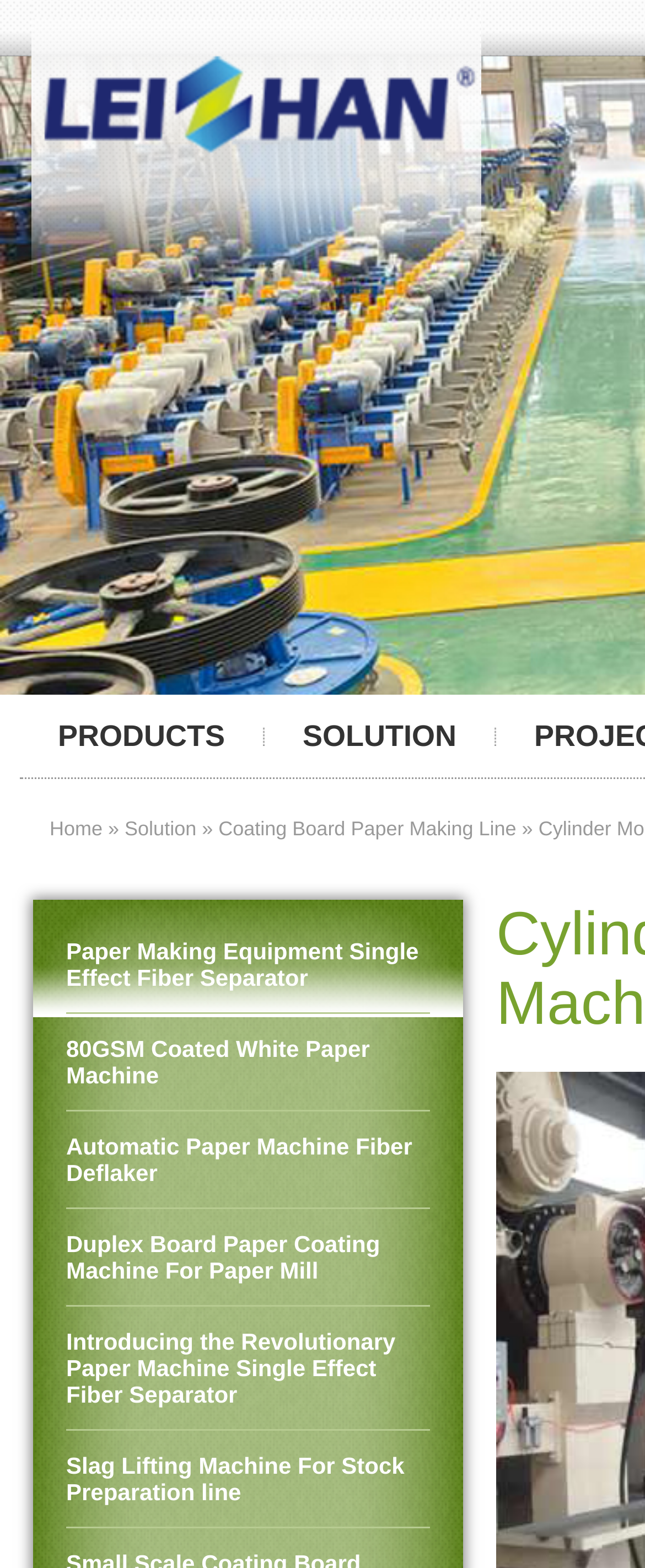Answer in one word or a short phrase: 
How many product names contain the word 'Paper'?

4